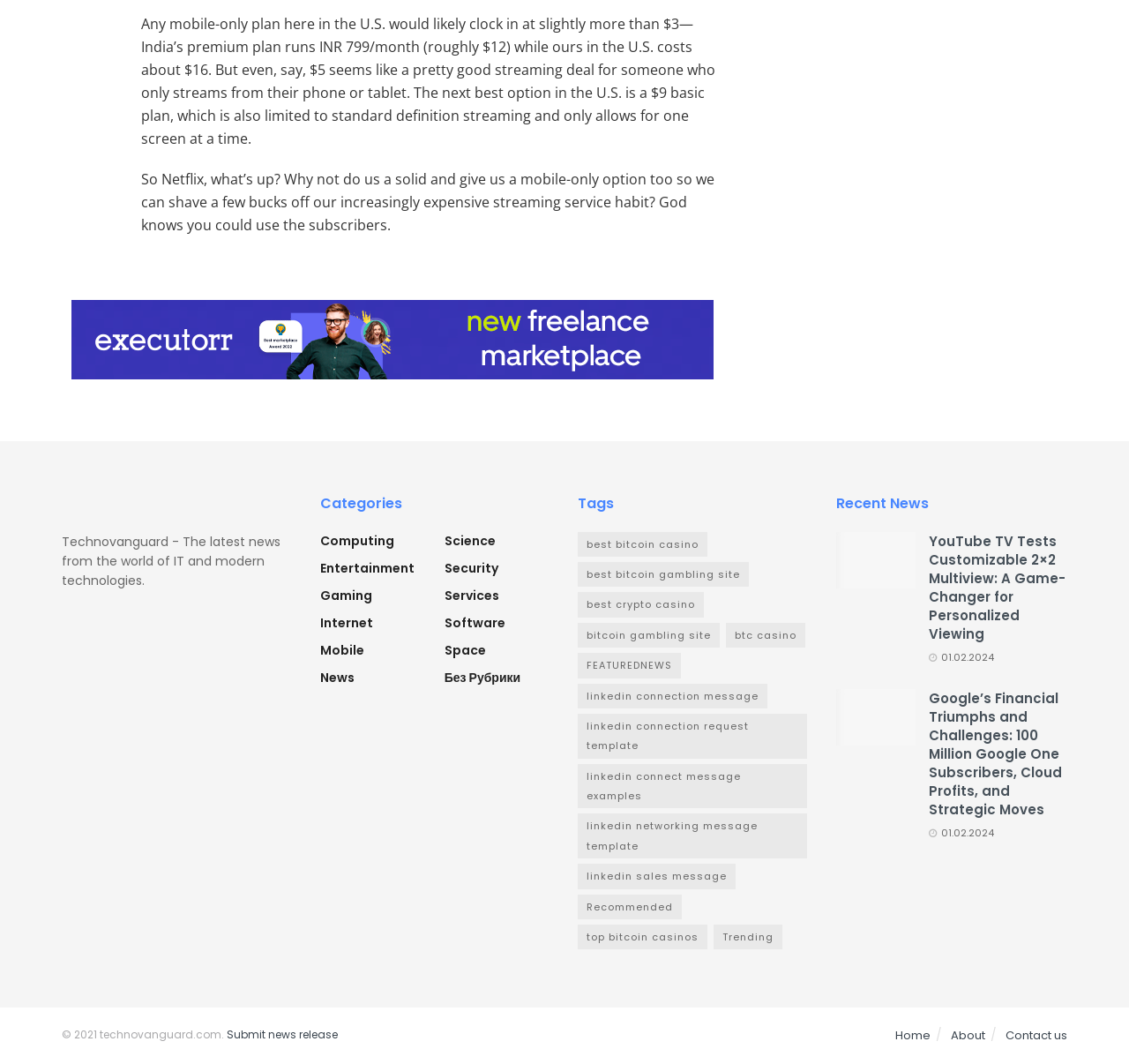What is the topic of the first news article on the webpage?
Give a one-word or short phrase answer based on the image.

YouTube TV